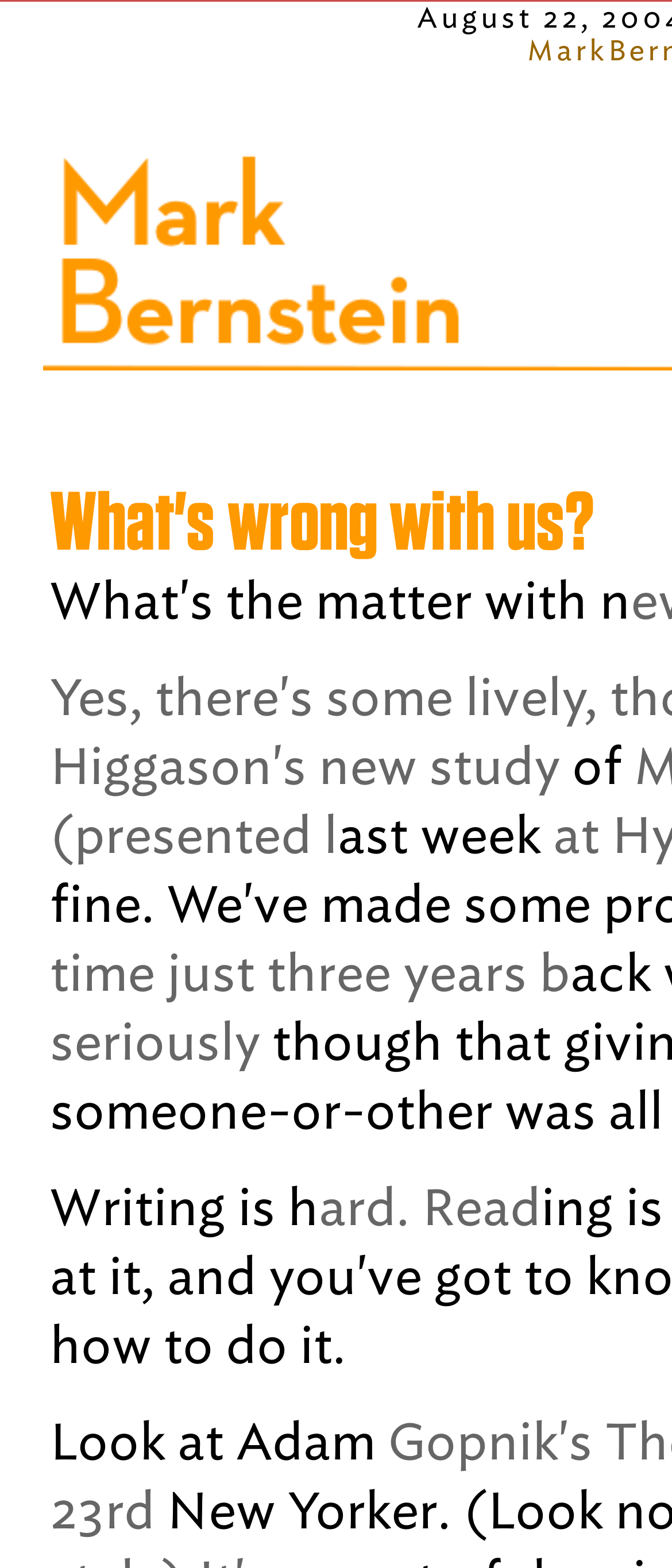Provide a brief response to the question using a single word or phrase: 
What is the last word of the text?

Adam